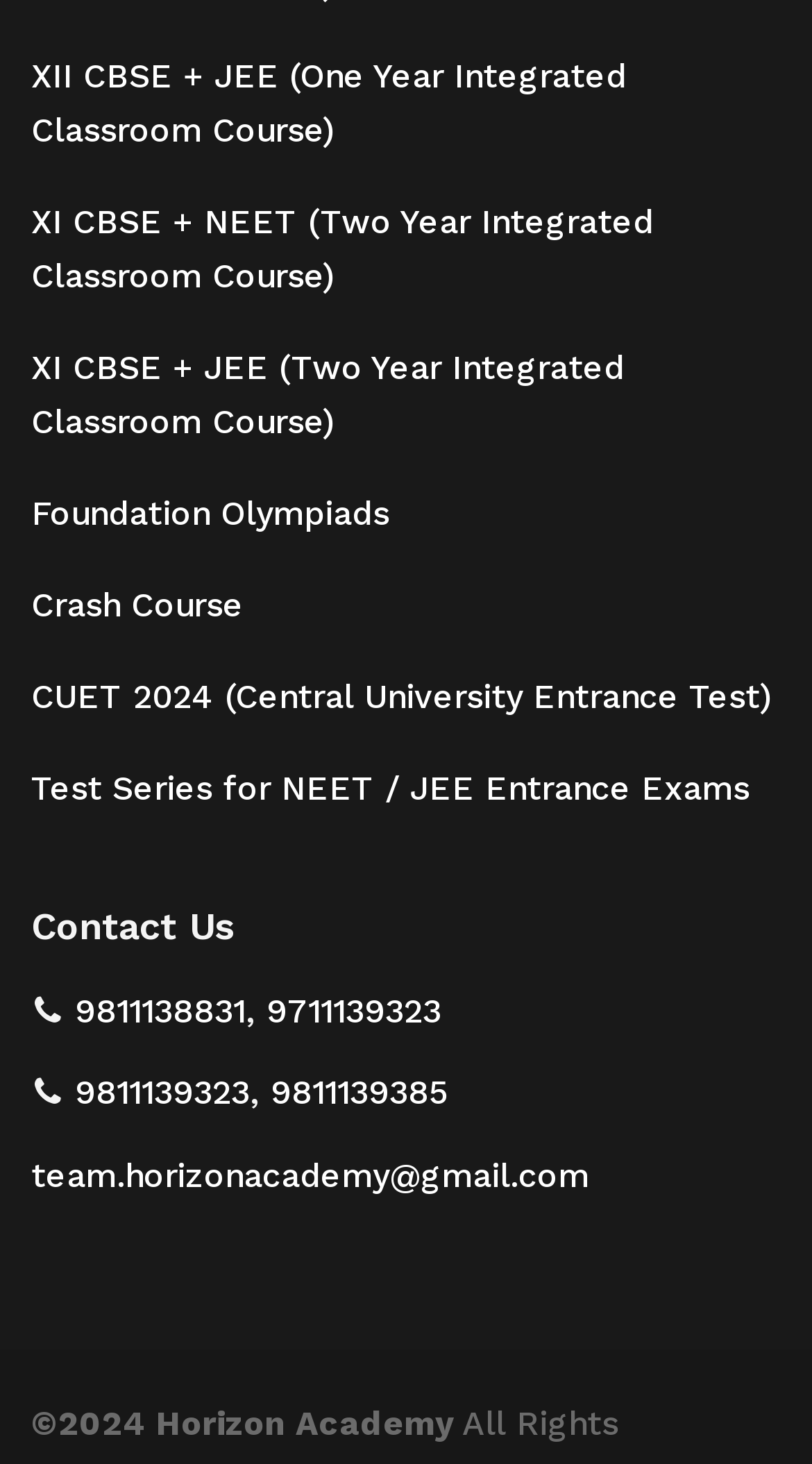Find and provide the bounding box coordinates for the UI element described with: "Crash Course".

[0.038, 0.382, 0.962, 0.445]